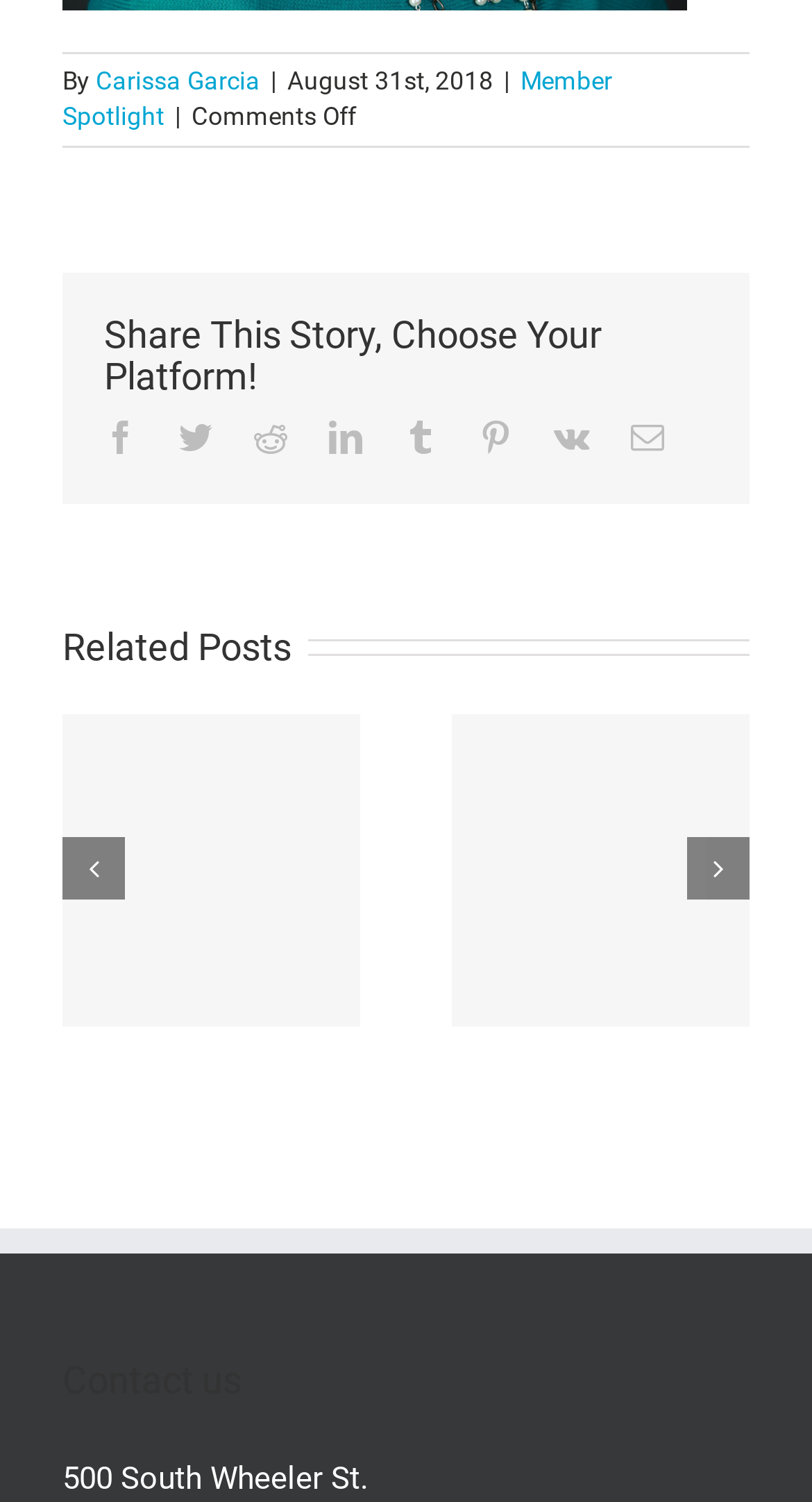Bounding box coordinates are to be given in the format (top-left x, top-left y, bottom-right x, bottom-right y). All values must be floating point numbers between 0 and 1. Provide the bounding box coordinate for the UI element described as: Twitter

[0.221, 0.28, 0.262, 0.302]